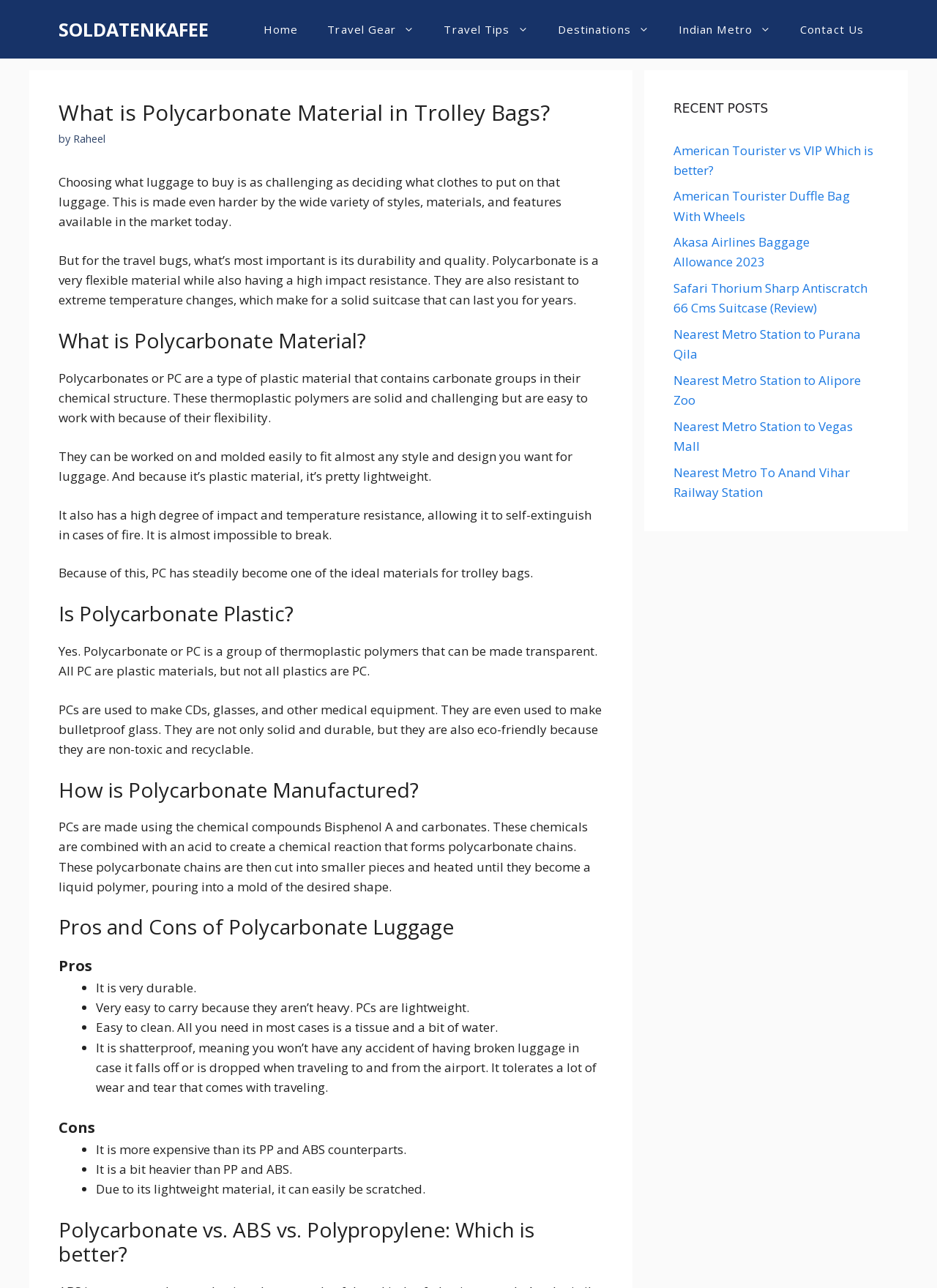Locate the bounding box coordinates of the element that should be clicked to execute the following instruction: "Check out the 'Recent Posts'".

[0.719, 0.077, 0.938, 0.092]